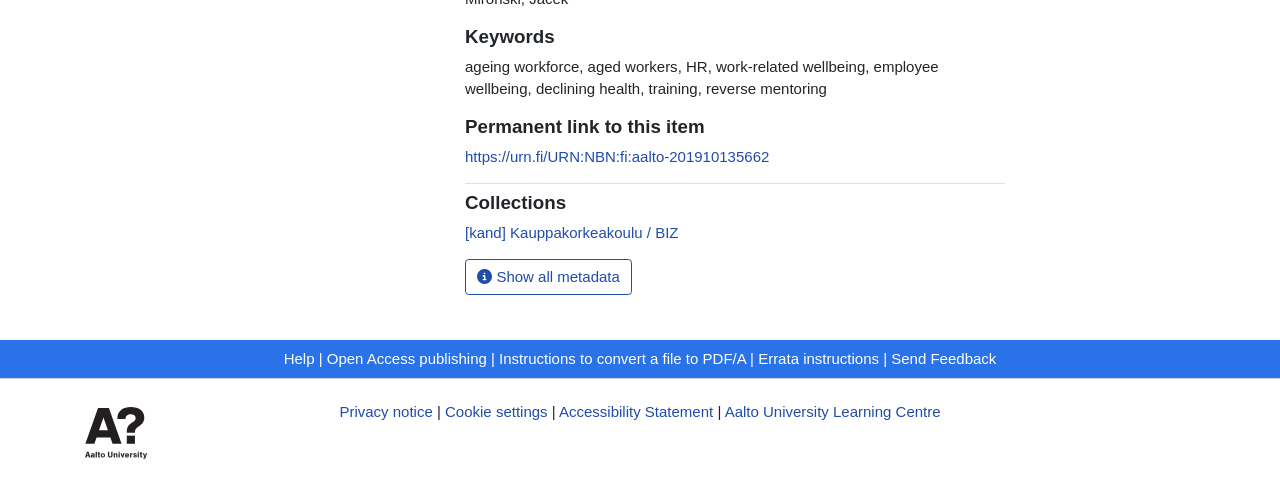What is the name of the collection?
Answer the question with a thorough and detailed explanation.

The collection is listed below the permanent link to this item, and it is named 'Kauppakorkeakoulu / BIZ', which appears to be a collection related to business or commerce.